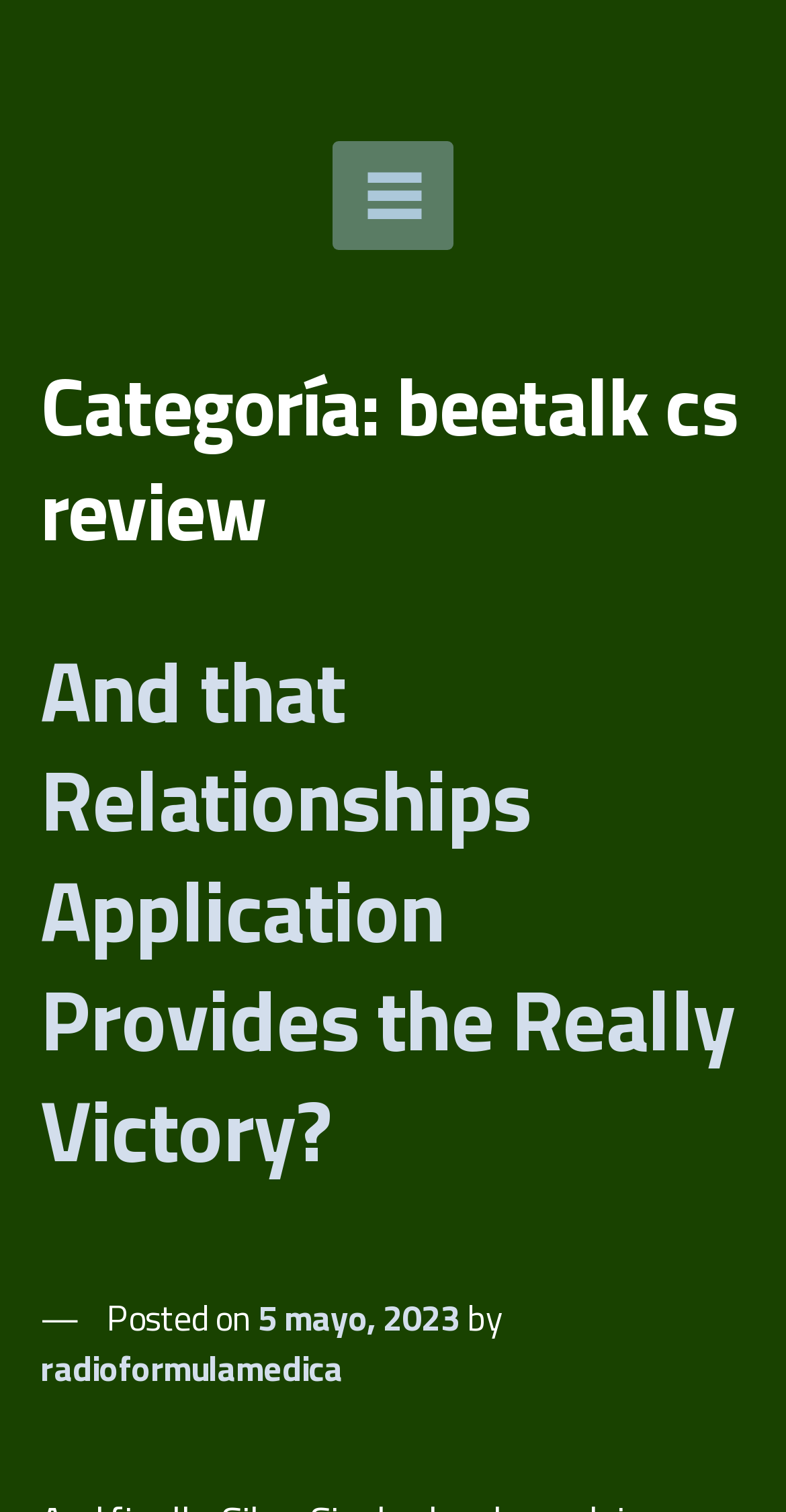What is the category of the current article?
Using the image as a reference, answer with just one word or a short phrase.

beetalk cs review